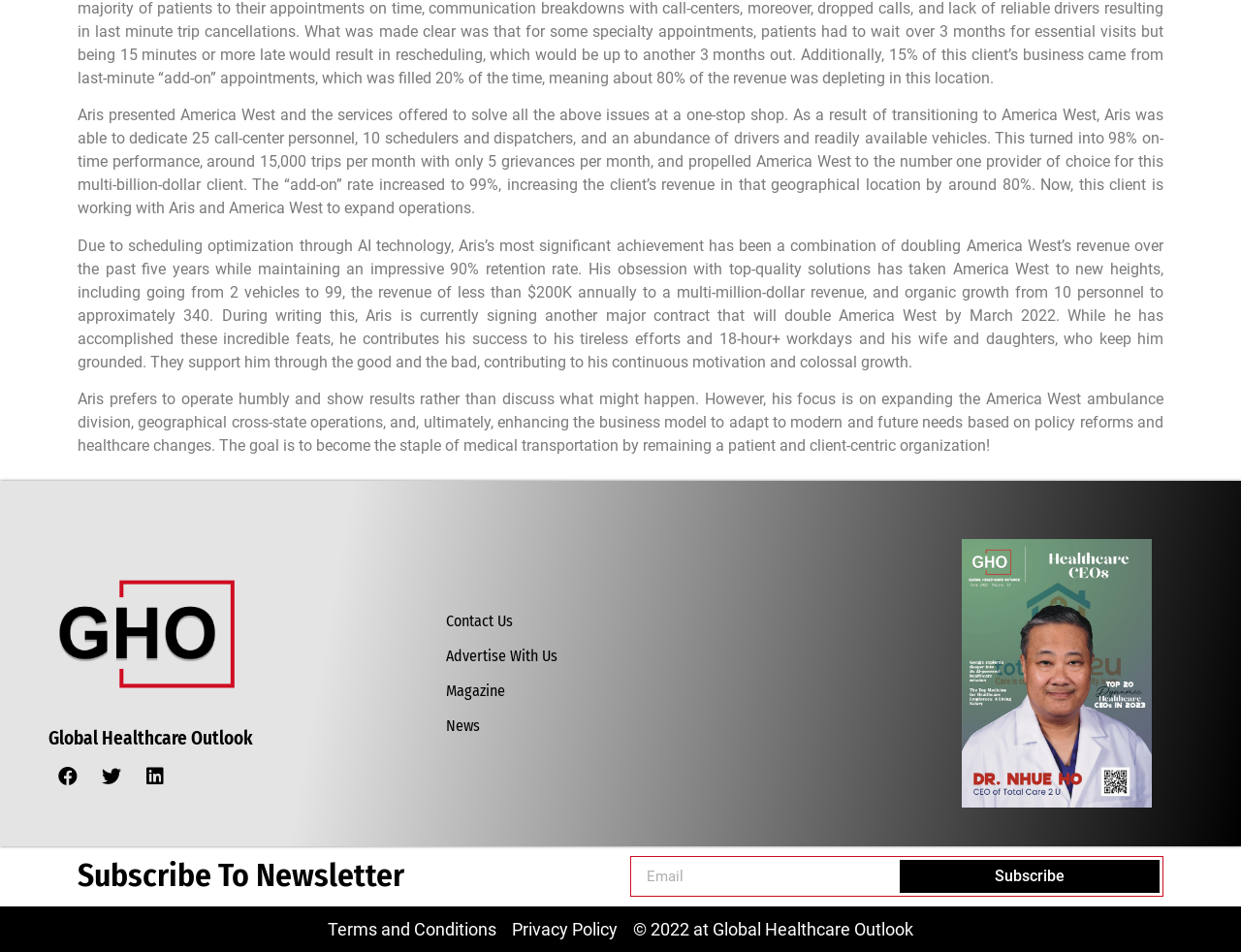Please answer the following question using a single word or phrase: 
What is the name of the publication?

Global Healthcare Outlook